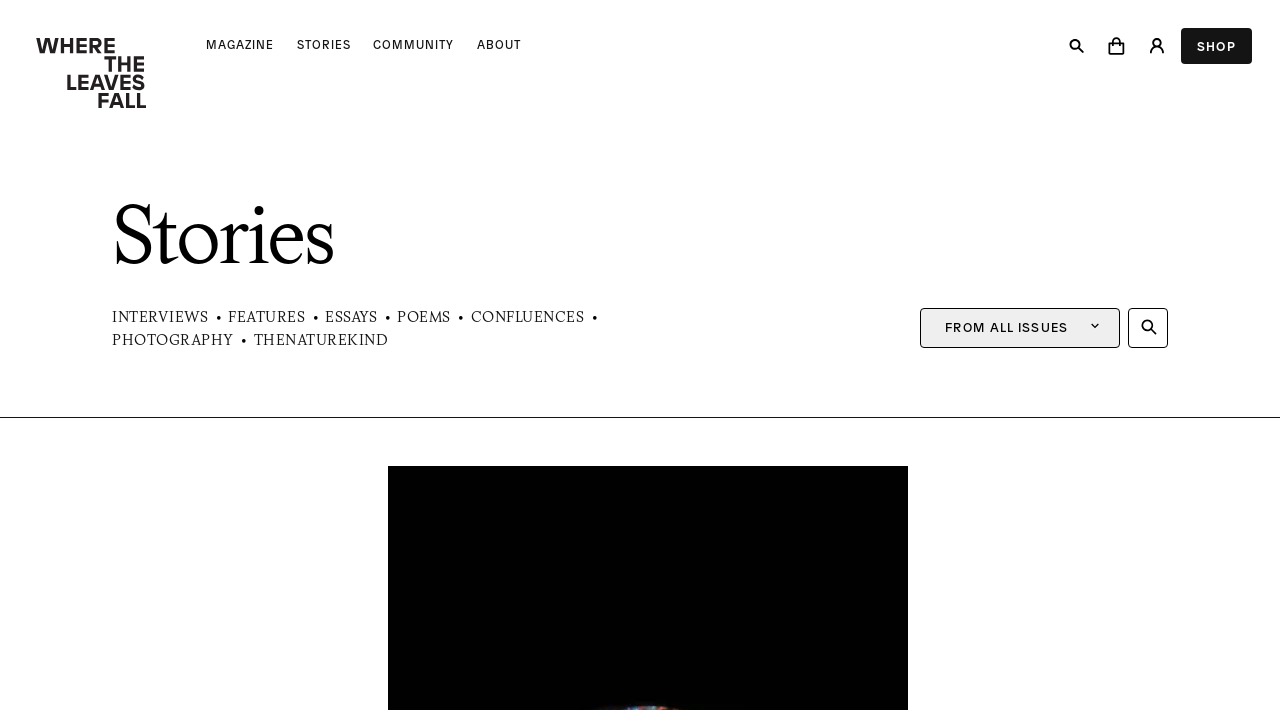Please identify the bounding box coordinates for the region that you need to click to follow this instruction: "View Issue #16".

[0.161, 0.4, 0.282, 0.575]